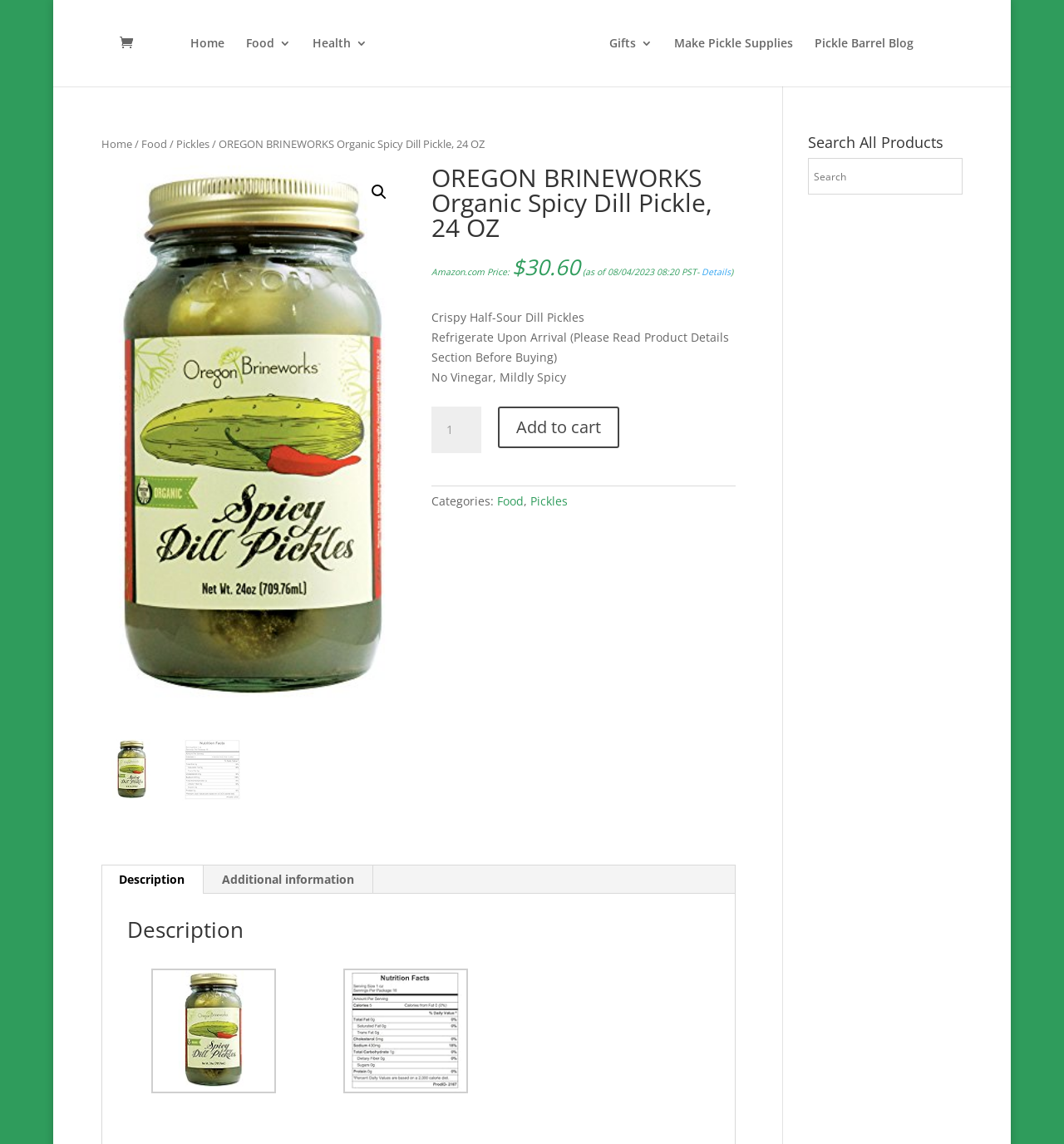Determine the bounding box coordinates of the UI element described below. Use the format (top-left x, top-left y, bottom-right x, bottom-right y) with floating point numbers between 0 and 1: alt="The Pickle Store"

[0.363, 0.012, 0.552, 0.065]